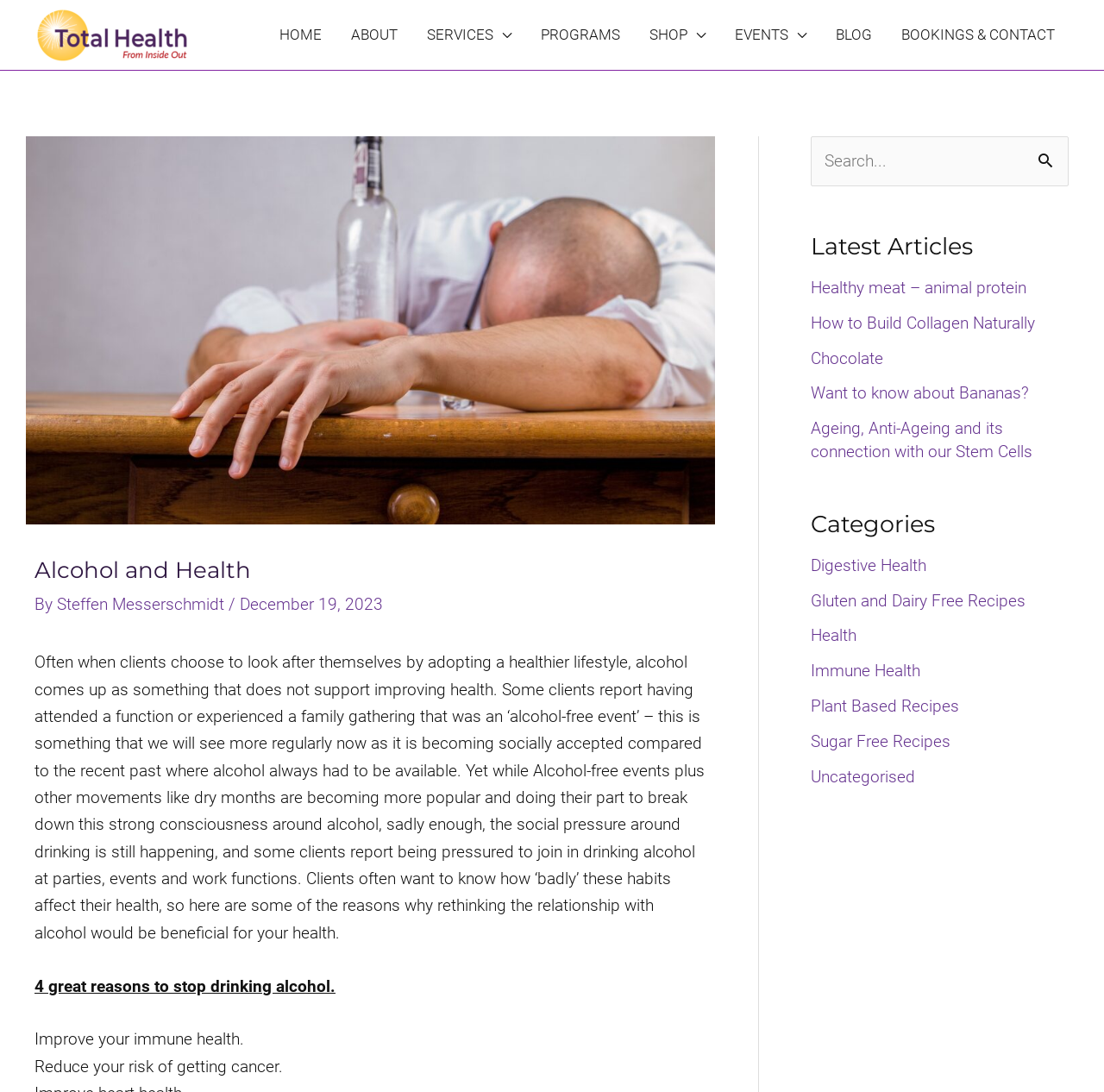Please provide the bounding box coordinates for the element that needs to be clicked to perform the following instruction: "Read the 'Alcohol and Health' article". The coordinates should be given as four float numbers between 0 and 1, i.e., [left, top, right, bottom].

[0.031, 0.51, 0.64, 0.535]